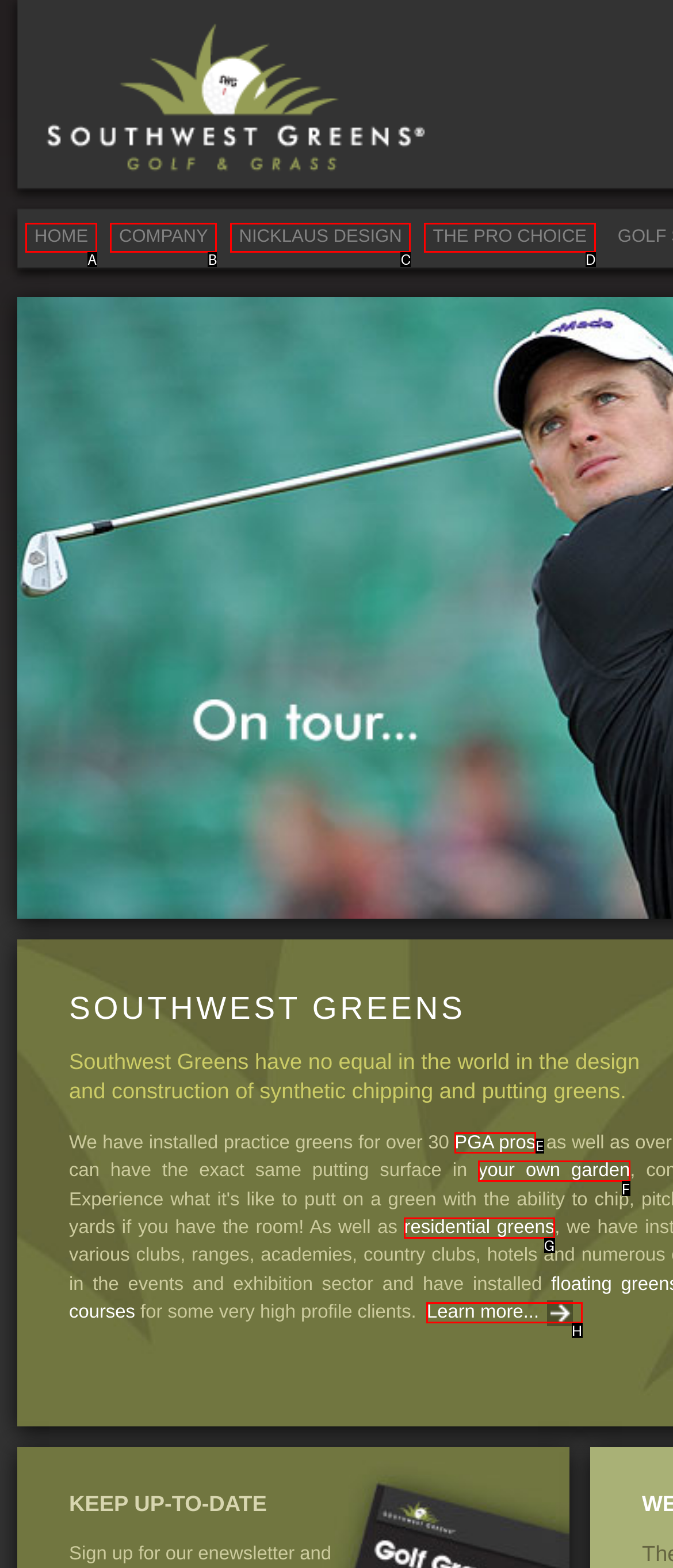Based on the description: your own garden, select the HTML element that best fits. Reply with the letter of the correct choice from the options given.

F